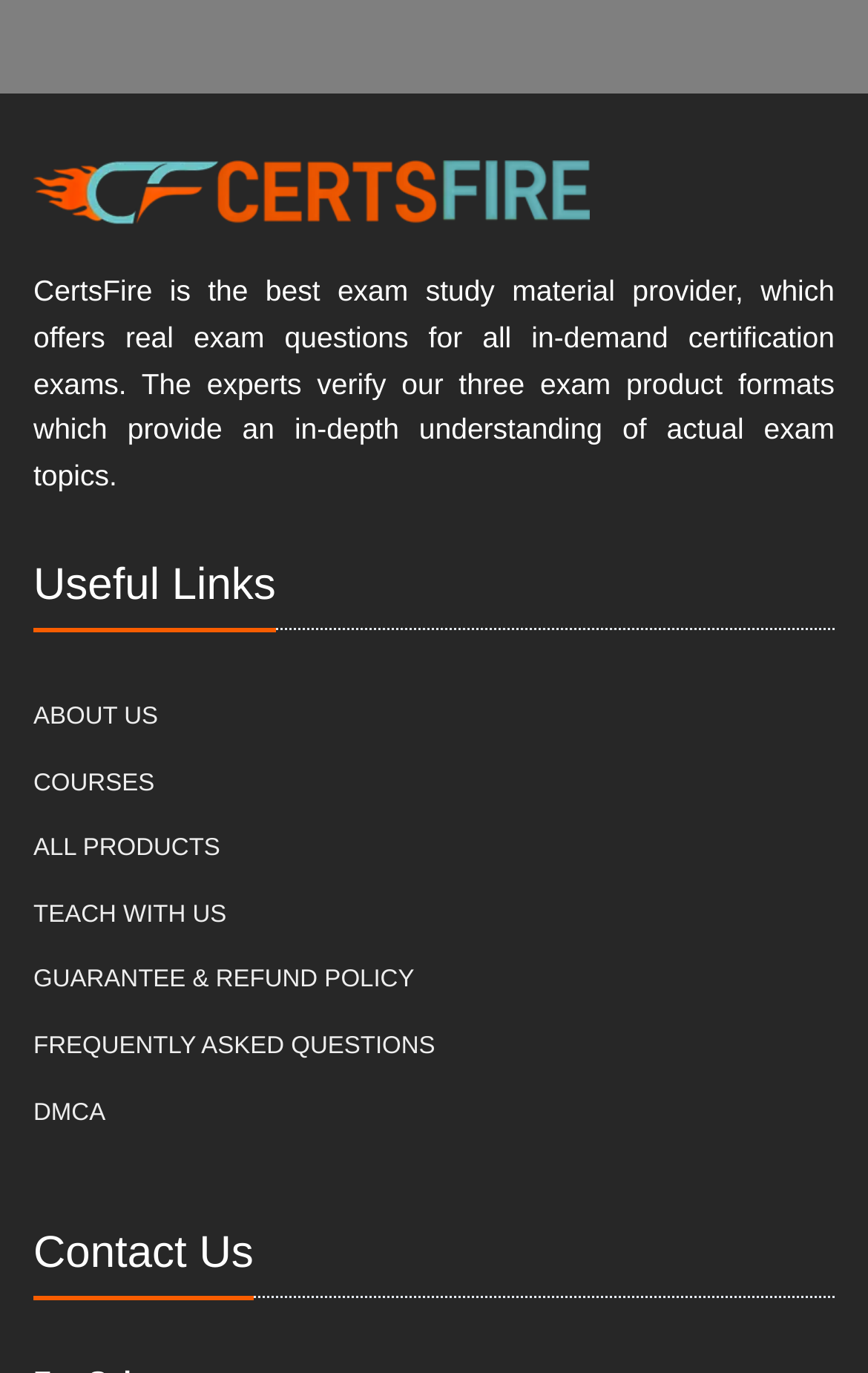What is the purpose of the website?
Identify the answer in the screenshot and reply with a single word or phrase.

Exam study material provider